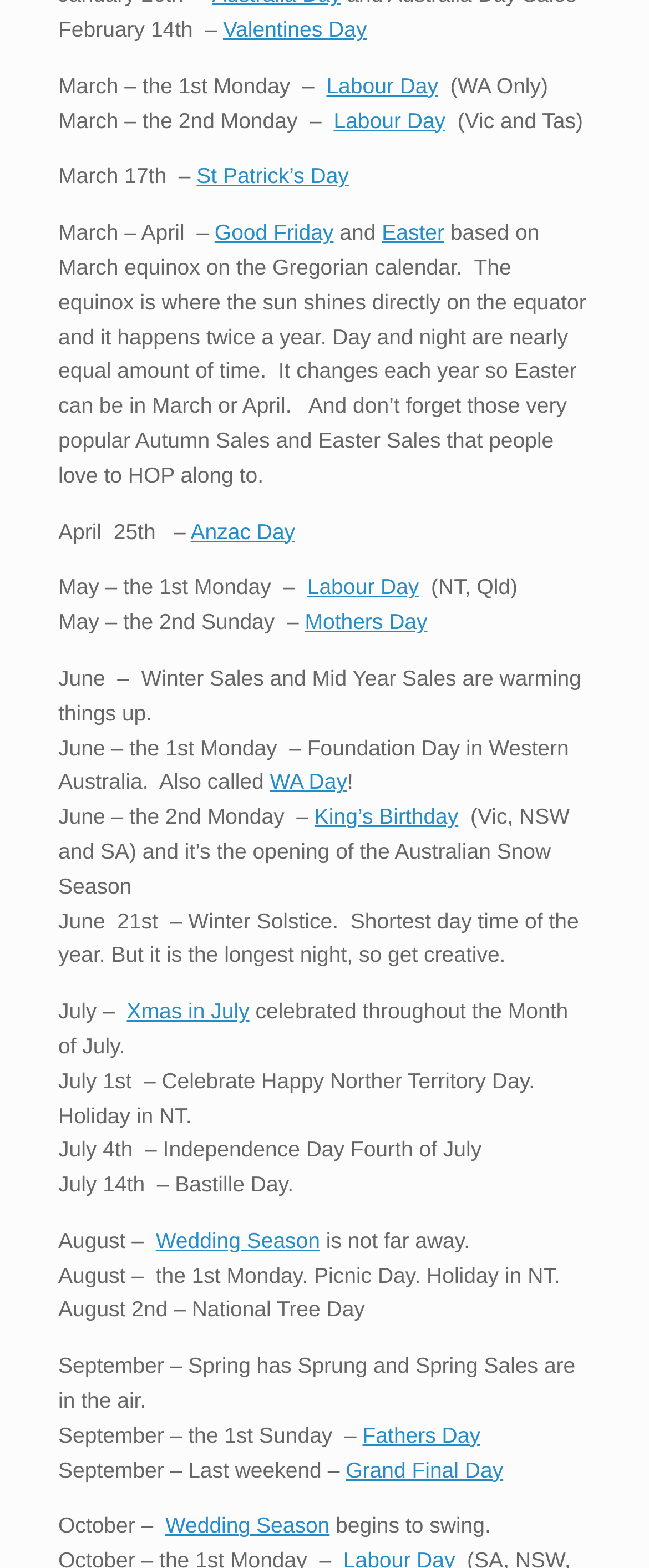Using the provided description Help, find the bounding box coordinates for the UI element. Provide the coordinates in (top-left x, top-left y, bottom-right x, bottom-right y) format, ensuring all values are between 0 and 1.

None